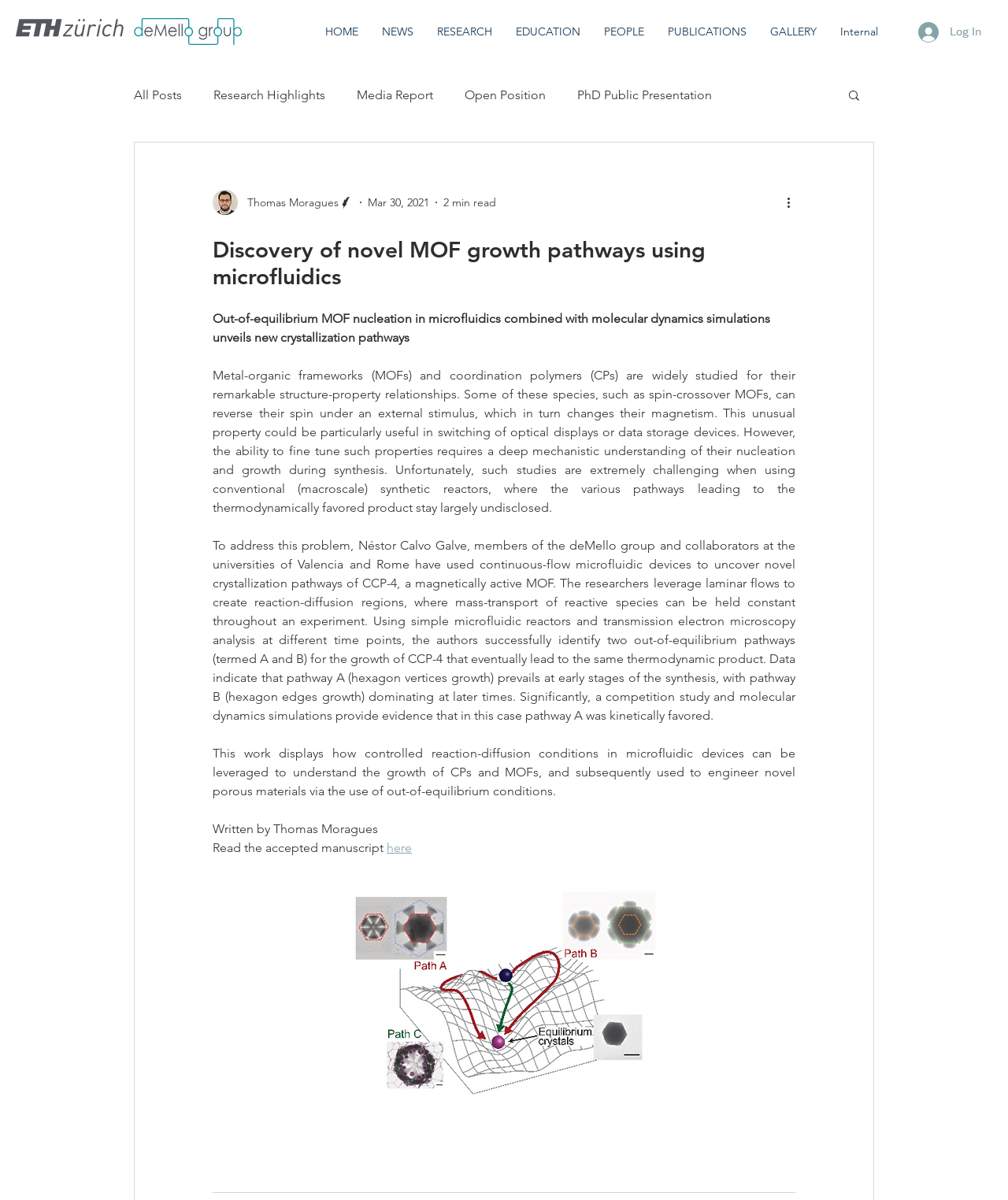Identify the primary heading of the webpage and provide its text.

Discovery of novel MOF growth pathways using microfluidics